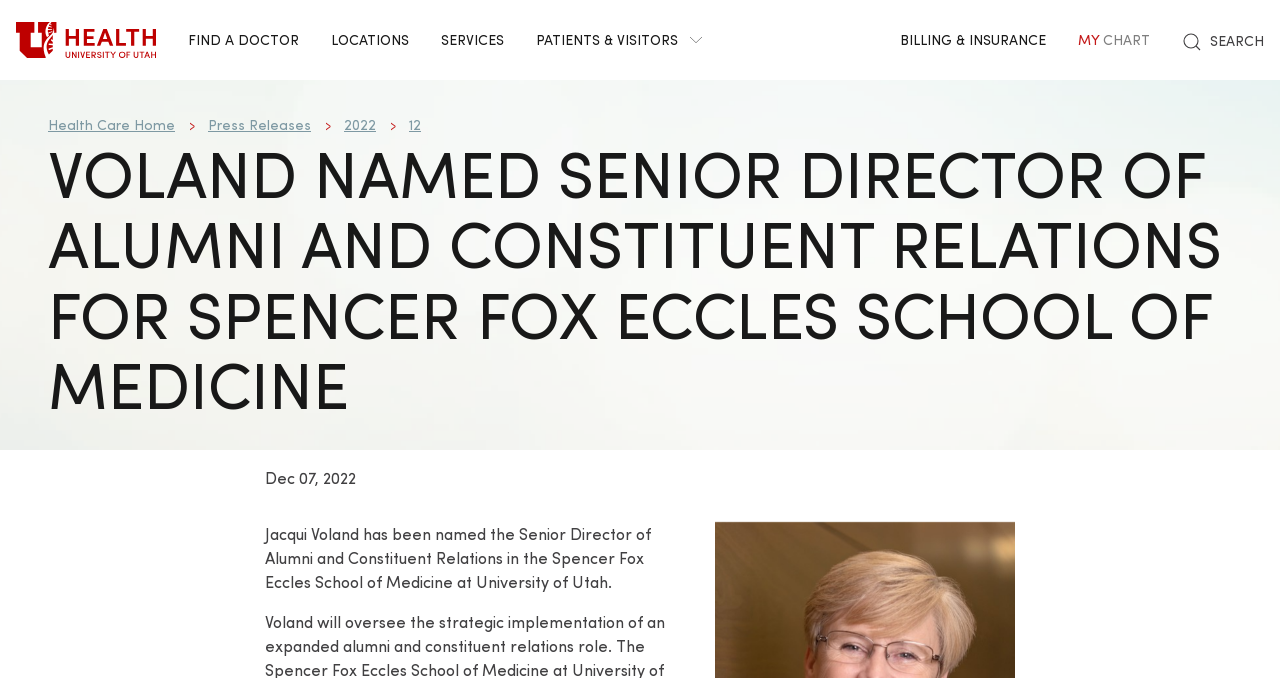Find the bounding box coordinates of the element to click in order to complete this instruction: "View Press Releases". The bounding box coordinates must be four float numbers between 0 and 1, denoted as [left, top, right, bottom].

[0.162, 0.17, 0.243, 0.198]